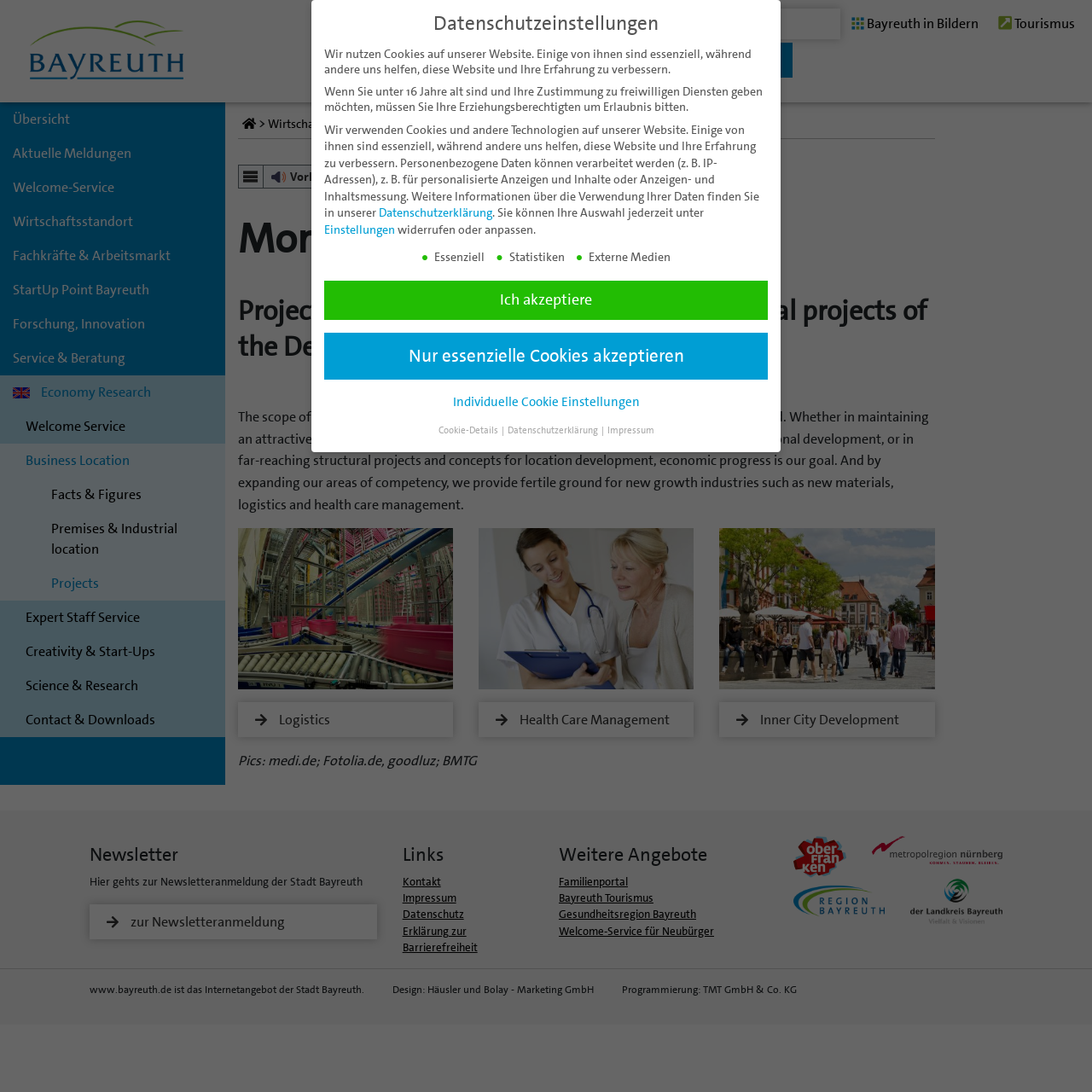Please determine the bounding box coordinates for the element that should be clicked to follow these instructions: "View the newsletter".

[0.082, 0.771, 0.345, 0.794]